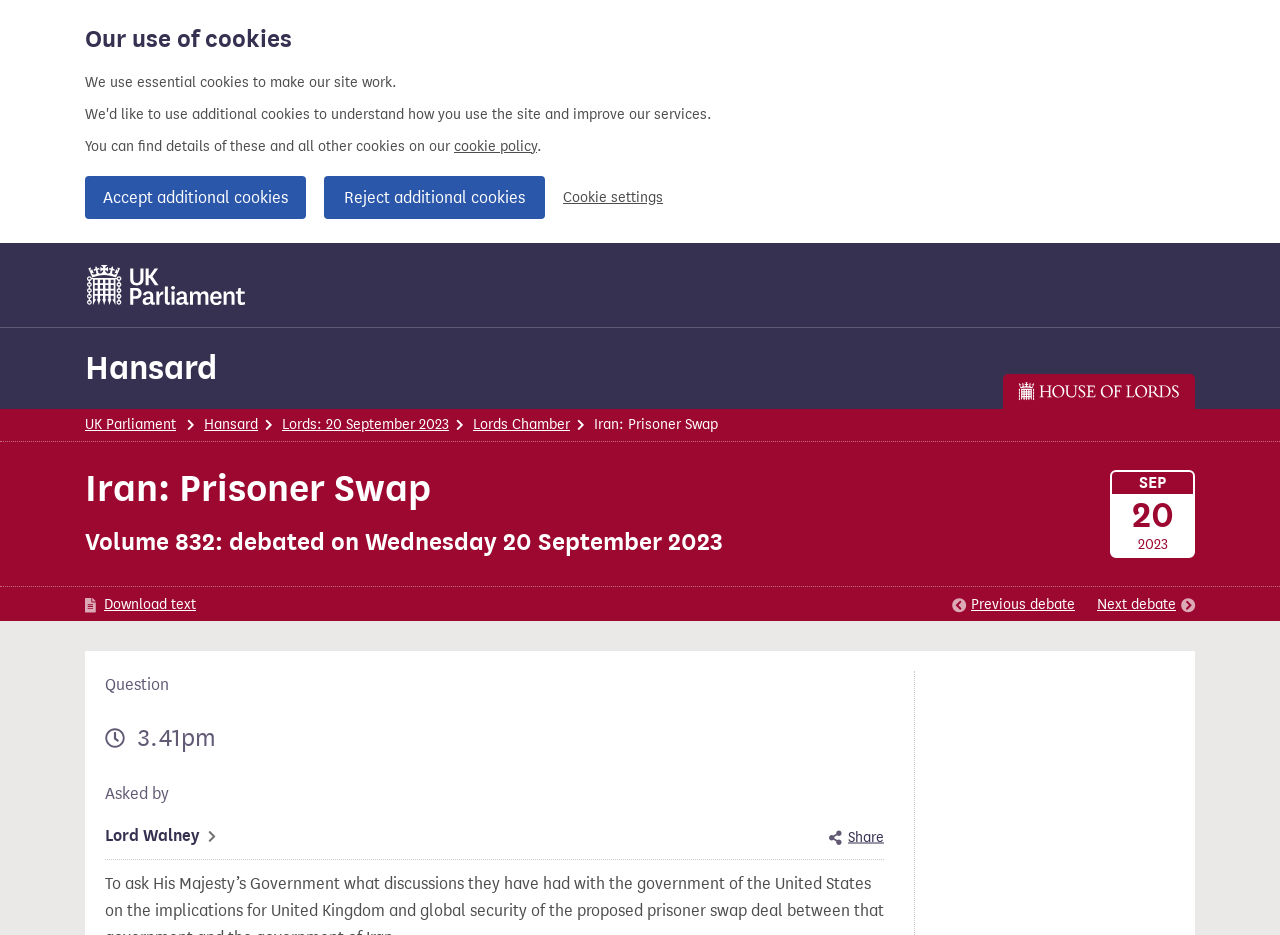What is the name of the prisoner swap debate?
Respond to the question with a single word or phrase according to the image.

Iran: Prisoner Swap